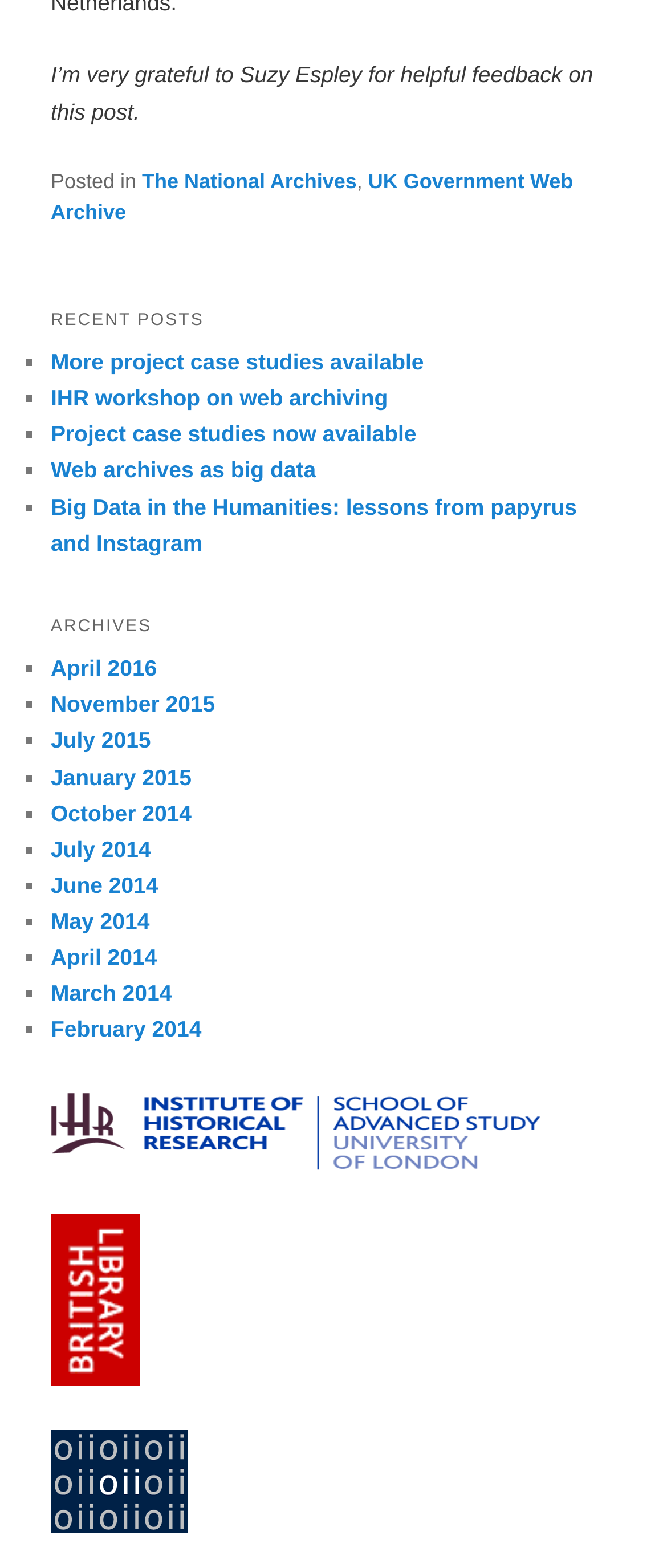What is the author grateful to Suzy Espley for?
Please provide a comprehensive answer based on the contents of the image.

The author is grateful to Suzy Espley for helpful feedback on this post, as mentioned in the static text at the top of the webpage.